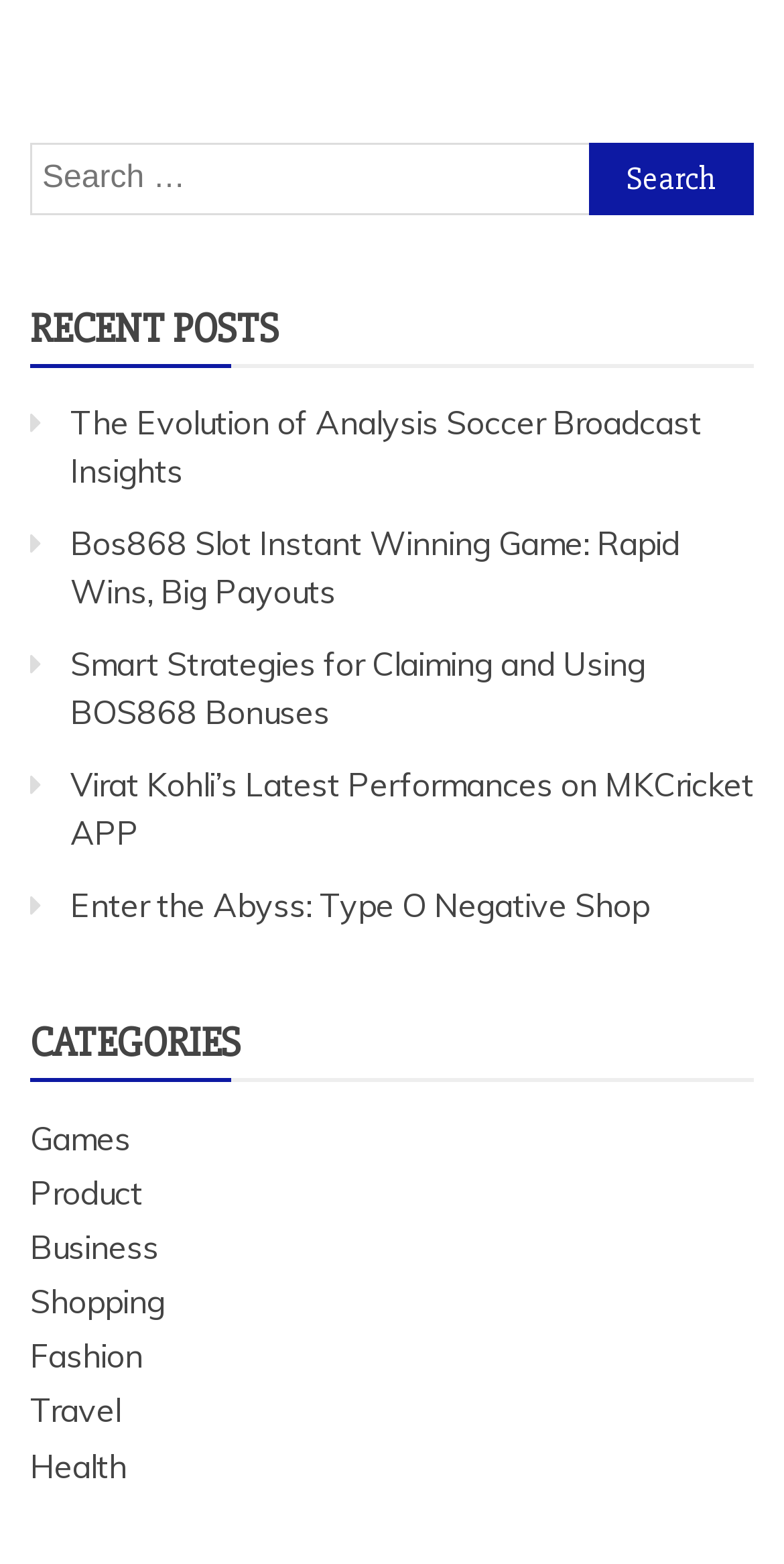Please identify the bounding box coordinates for the region that you need to click to follow this instruction: "Browse Games category".

[0.038, 0.714, 0.167, 0.74]